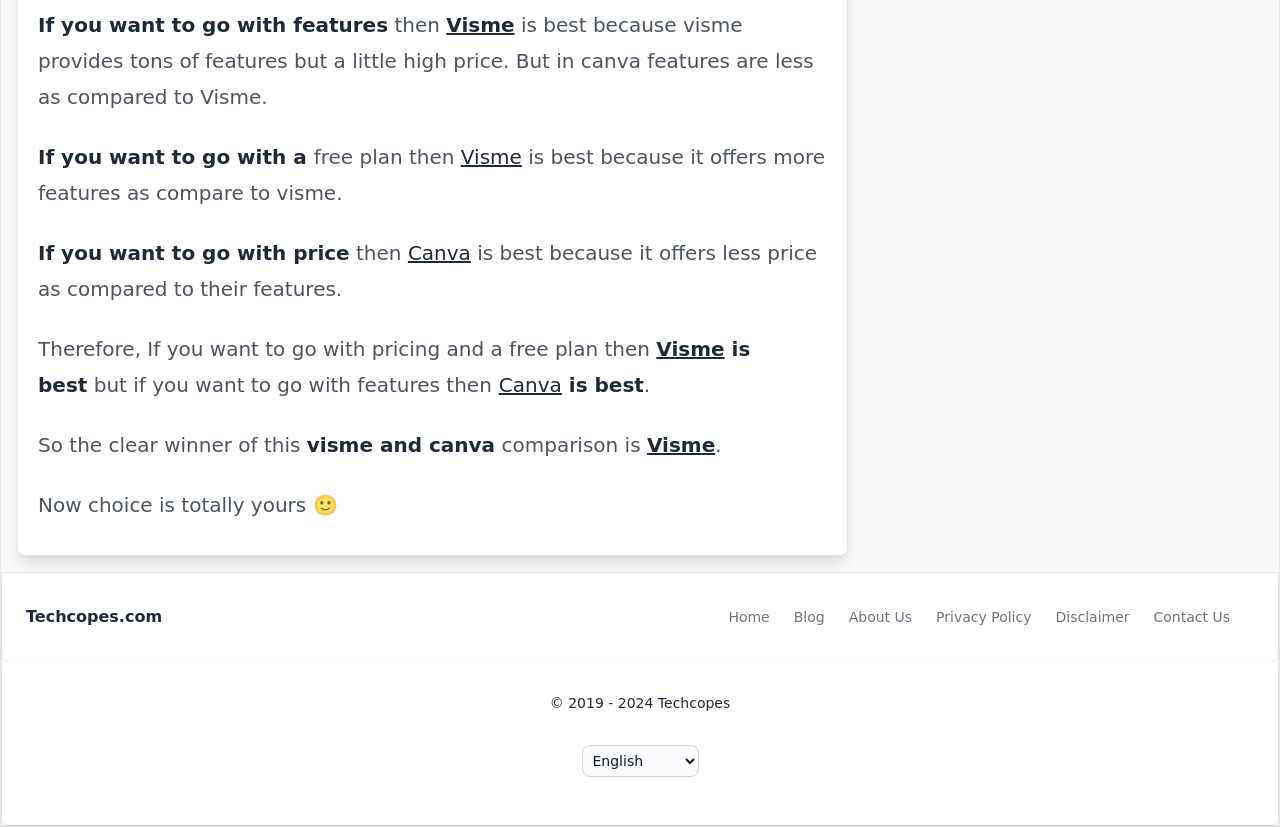What is the website's name?
Could you please answer the question thoroughly and with as much detail as possible?

The website's name is mentioned in the footer section, along with other links such as Home, Blog, About Us, and more.